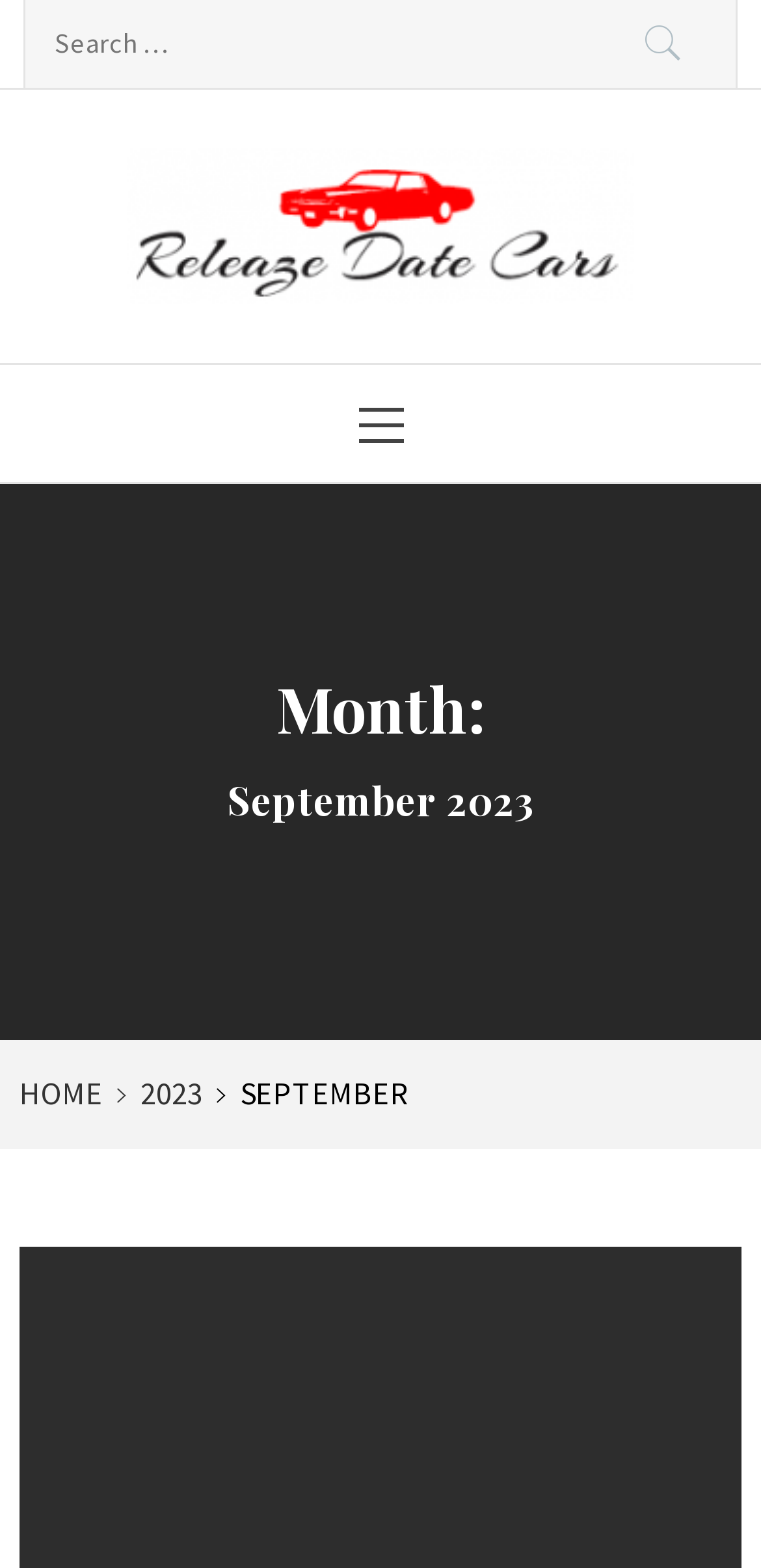Locate the bounding box coordinates of the clickable part needed for the task: "Select SEPTEMBER".

[0.285, 0.685, 0.556, 0.71]